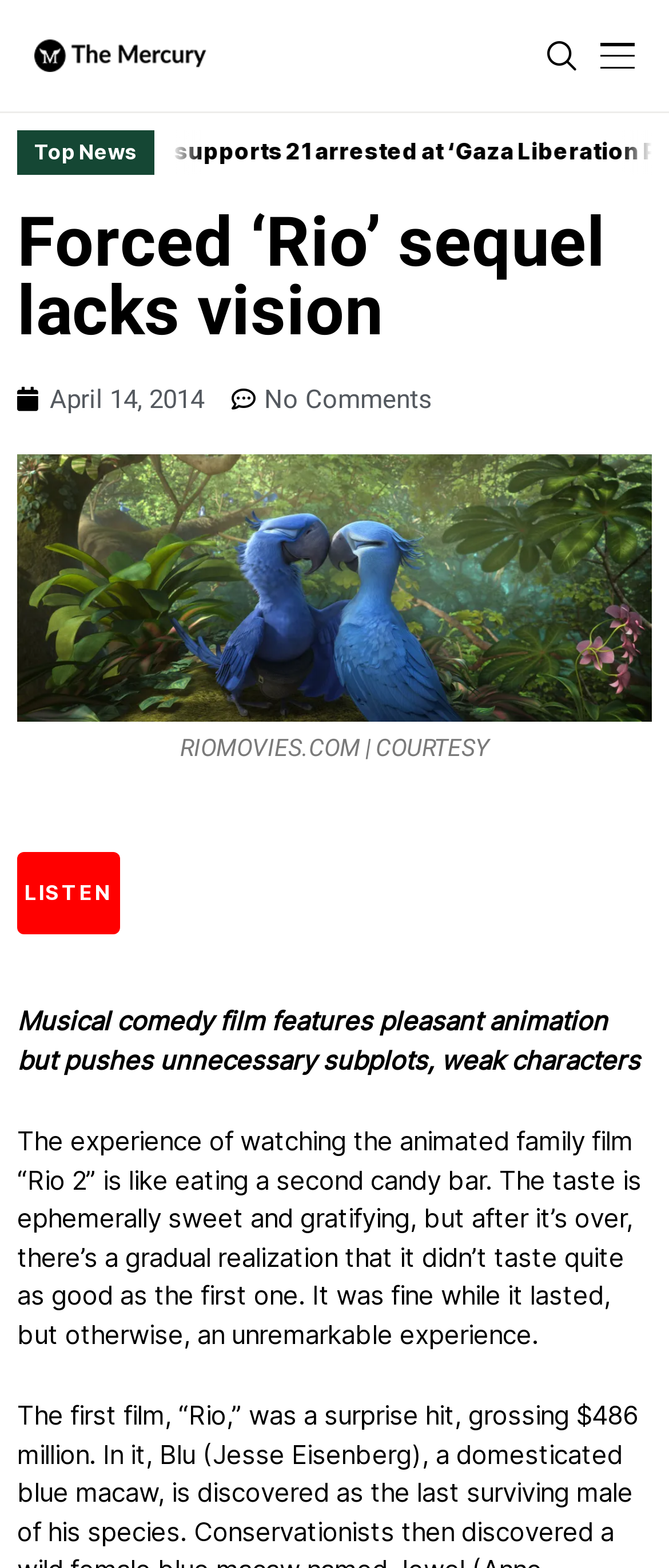Generate a comprehensive caption for the webpage you are viewing.

The webpage appears to be a news article from a student-run newspaper, UTD's The Mercury, established in 1980. At the top left corner, there is a logo of the newspaper with the text "UTD's student-run newspaper since 1980" and two identical images. Below the logo, there is a heading "Top News" followed by the title of the article "Forced ‘Rio’ sequel lacks vision" in a larger font. The title is positioned at the top center of the page.

To the right of the title, there is a link showing the date "April 14, 2014", and next to it, a link indicating "No Comments". Below the title, there is a large figure taking up most of the width of the page, with a caption "RIOMOVIES.COM | COURTESY" at the bottom. Above the figure, there is a button labeled "LISTEN" at the top left corner.

The main content of the article starts below the figure, with a brief summary stating "Musical comedy film features pleasant animation but pushes unnecessary subplots, weak characters". This is followed by a longer paragraph describing the experience of watching the animated film "Rio 2", comparing it to eating a second candy bar. The text is divided into two blocks, with the first block describing the initial sweet taste and the second block describing the gradual realization that it didn't taste as good as the first one.